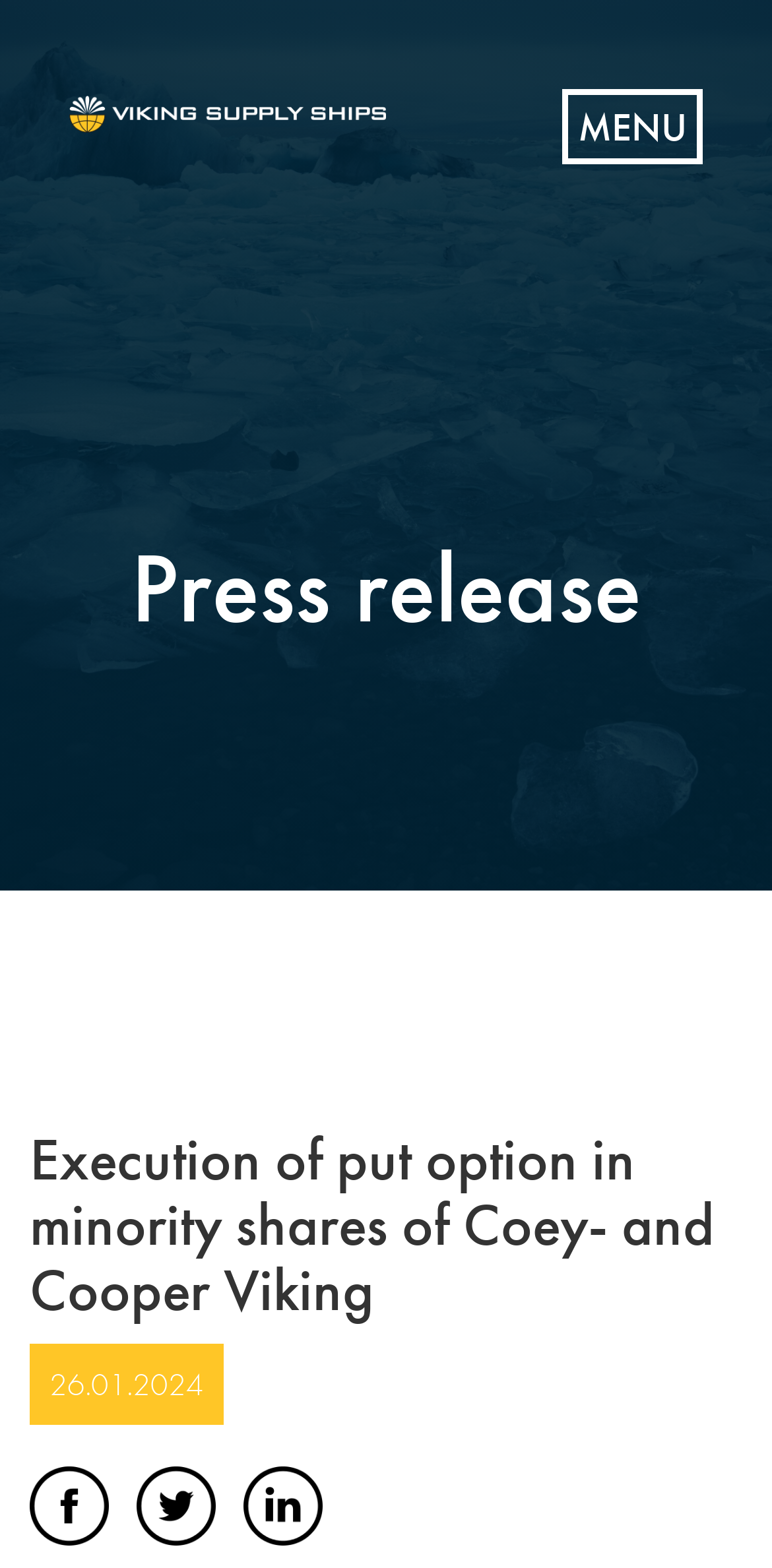Give a detailed account of the webpage, highlighting key information.

The webpage is about Viking Supply Ships. At the top, there is a layout table that spans the entire width of the page and takes up about 57% of the screen from the top. Within this table, there is a link on the left side, accompanied by an image. On the right side, there is a "MENU" text. 

Below the layout table, there is a heading that reads "Press release", which is positioned near the top-left corner of the page. 

Further down, there is another heading that reads "Execution of put option in minority shares of Coey- and Cooper Viking", which spans almost the entire width of the page. 

At the bottom of the page, there are three links, each accompanied by an image, aligned horizontally and positioned near the bottom-left corner of the page. The links are separated from each other by a small gap. To the left of the links, there is a date "26.01.2024" displayed.